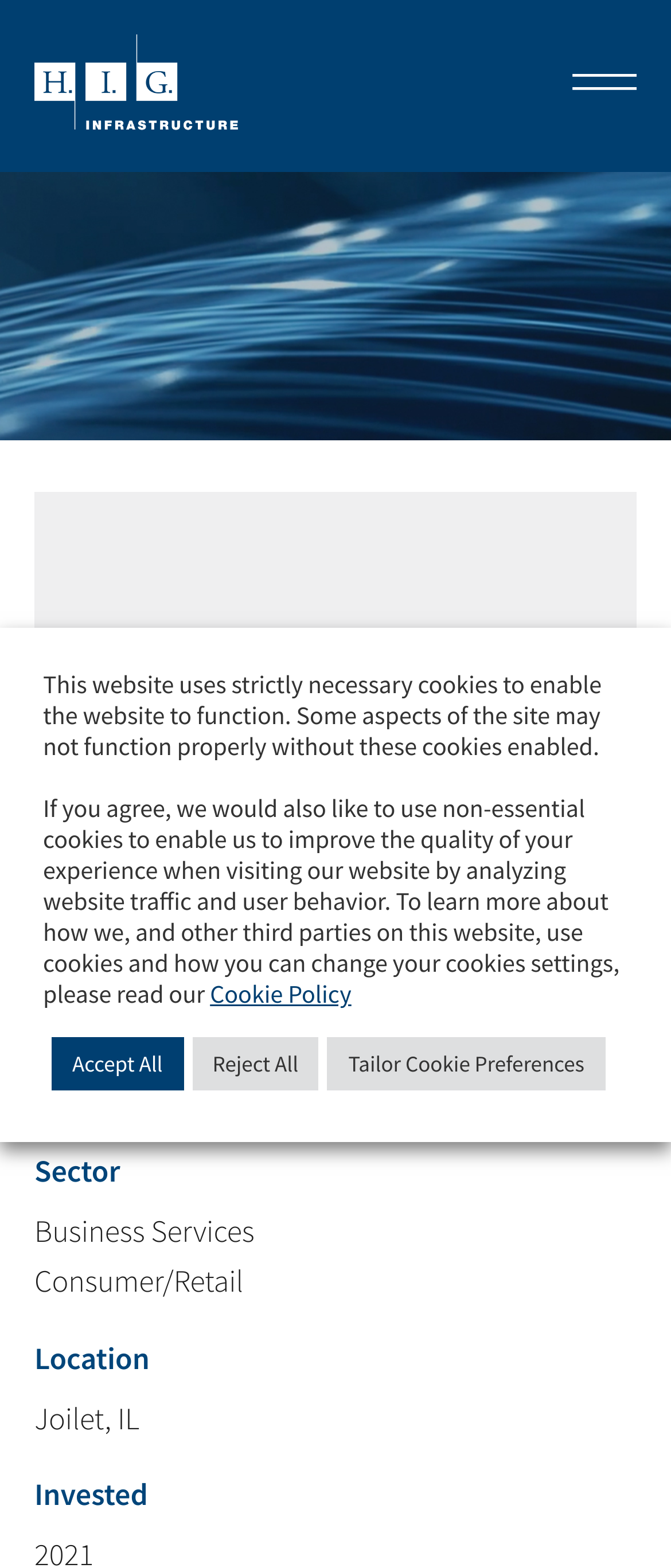Identify the bounding box for the UI element described as: "Tailor Cookie Preferences". The coordinates should be four float numbers between 0 and 1, i.e., [left, top, right, bottom].

[0.488, 0.661, 0.902, 0.695]